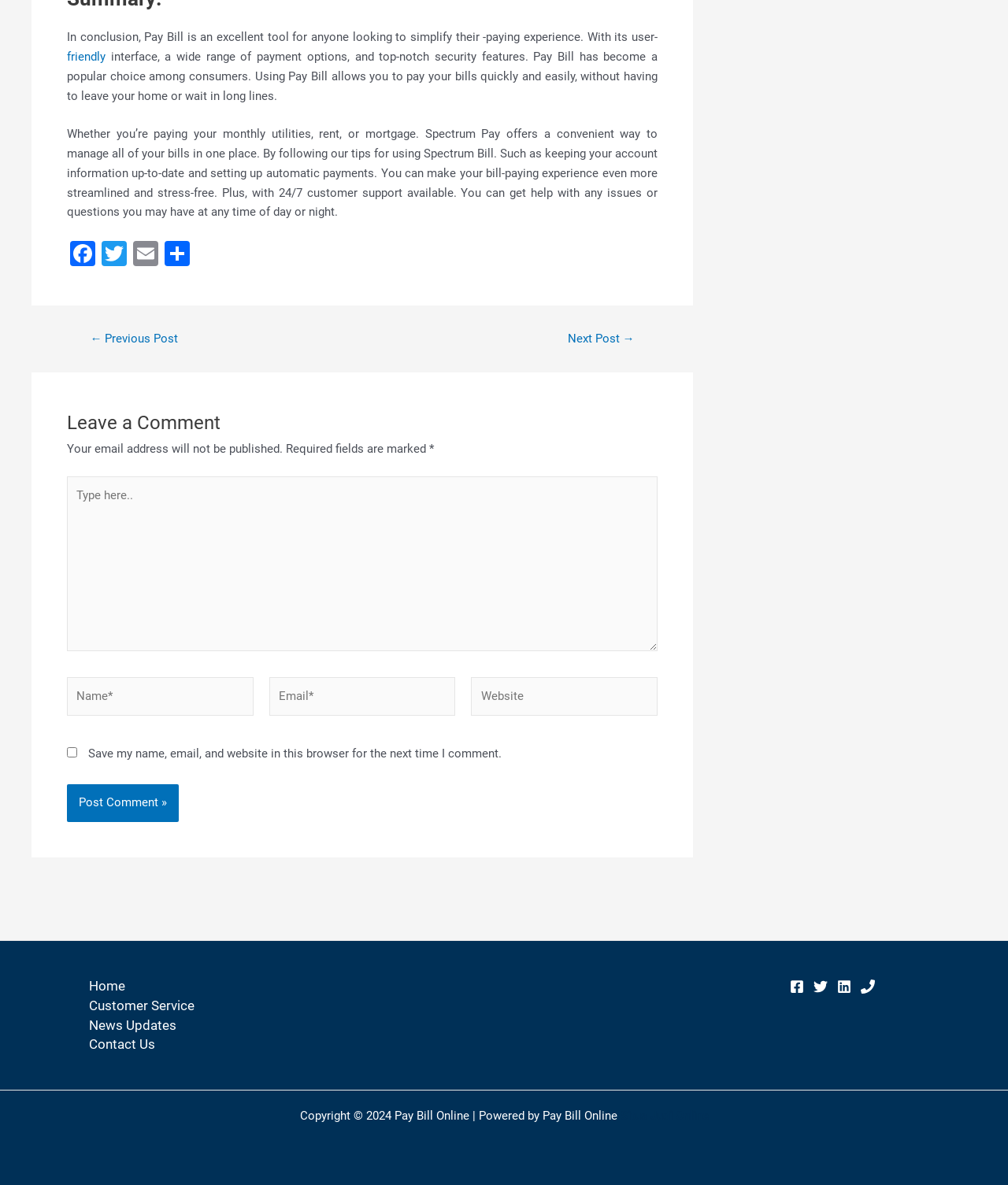How can I pay my bills using Pay Bill?
From the details in the image, answer the question comprehensively.

According to the webpage, Pay Bill allows users to pay their bills quickly and easily, without having to leave their home or wait in long lines.